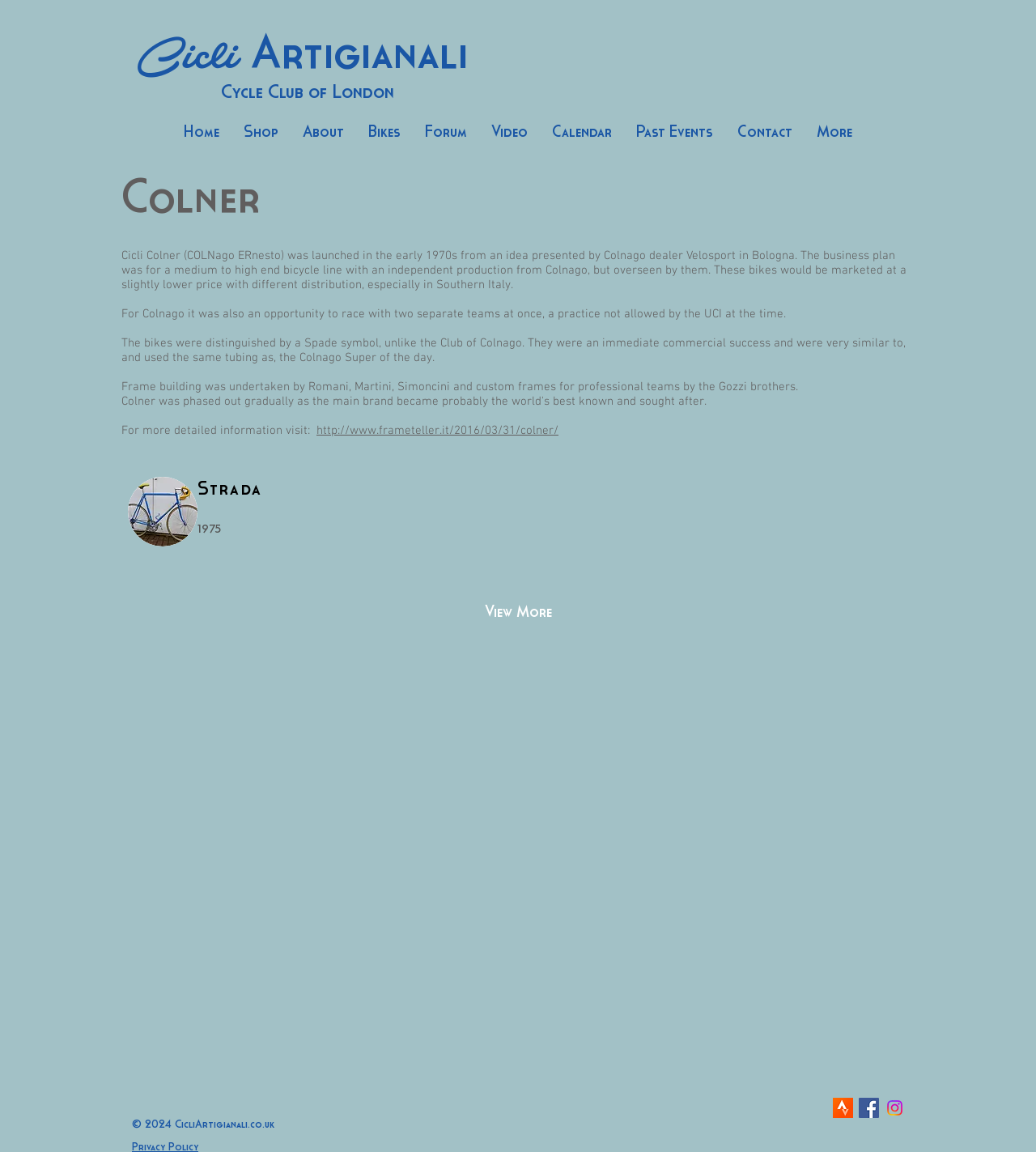Determine the bounding box coordinates of the region I should click to achieve the following instruction: "Click on the 'Home' link". Ensure the bounding box coordinates are four float numbers between 0 and 1, i.e., [left, top, right, bottom].

[0.166, 0.104, 0.223, 0.126]